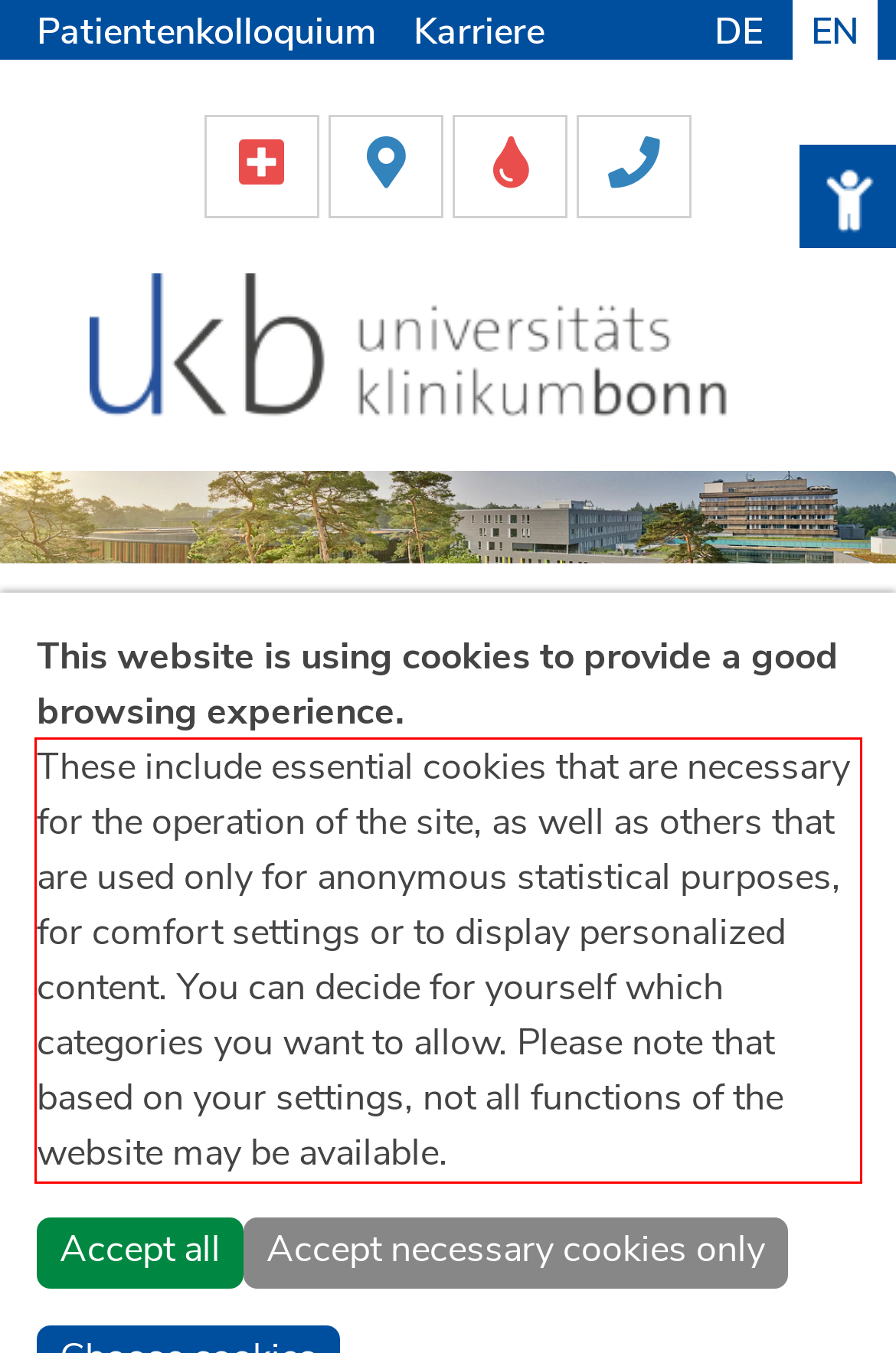With the provided screenshot of a webpage, locate the red bounding box and perform OCR to extract the text content inside it.

These include essential cookies that are necessary for the operation of the site, as well as others that are used only for anonymous statistical purposes, for comfort settings or to display personalized content. You can decide for yourself which categories you want to allow. Please note that based on your settings, not all functions of the website may be available.